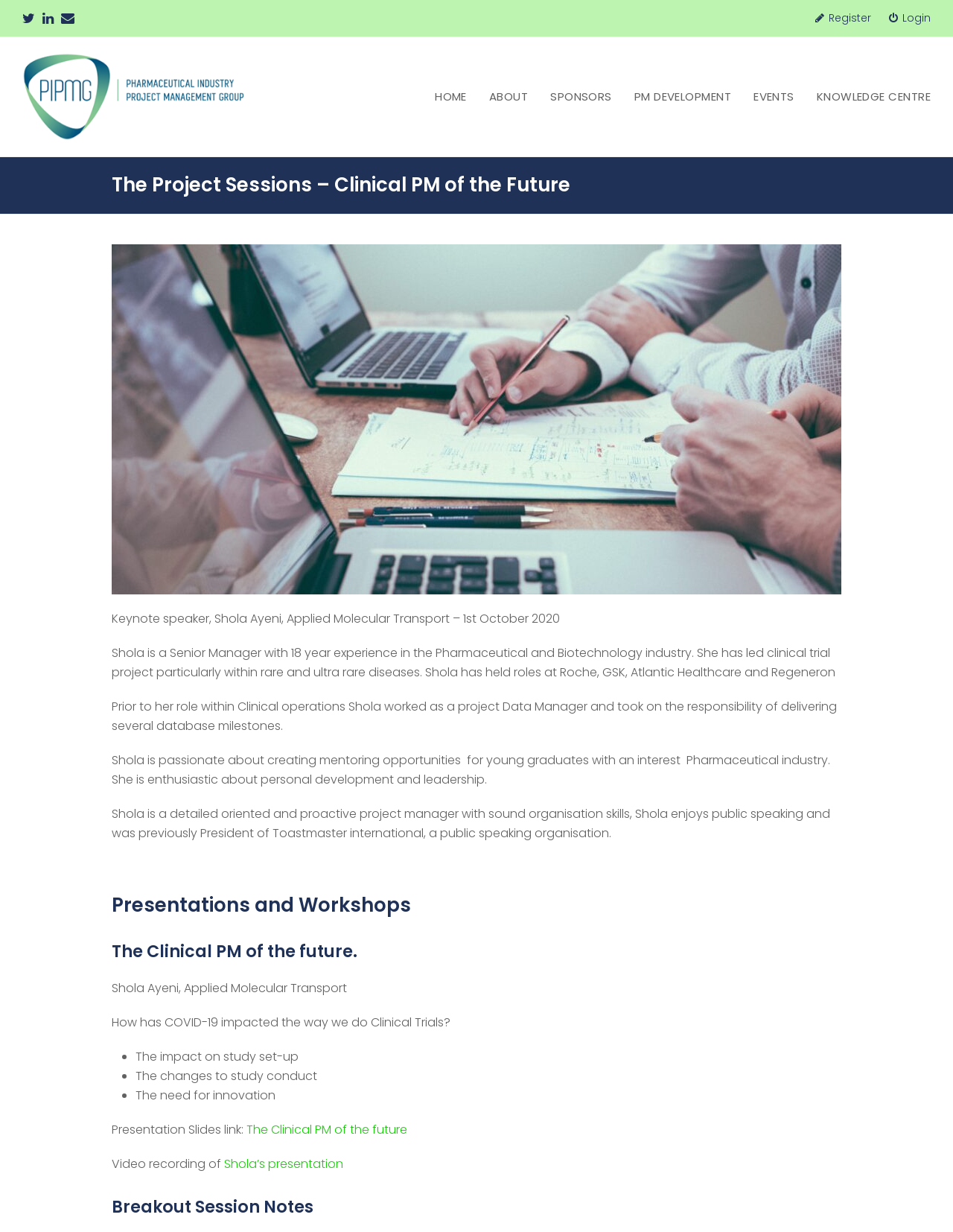Identify the bounding box coordinates of the clickable region to carry out the given instruction: "Click on Twitter link".

[0.023, 0.005, 0.037, 0.025]